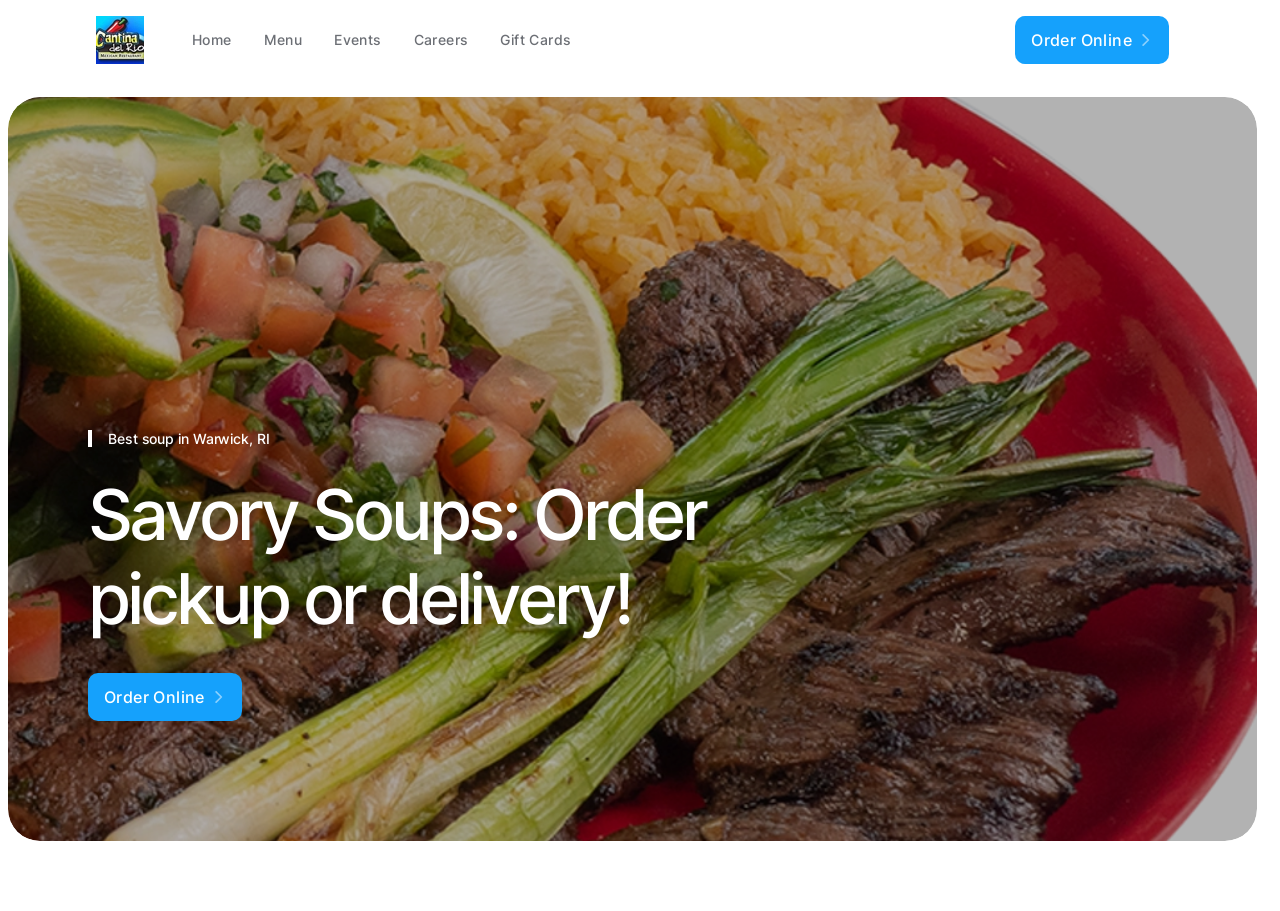Provide the bounding box coordinates of the section that needs to be clicked to accomplish the following instruction: "check events."

[0.252, 0.024, 0.308, 0.064]